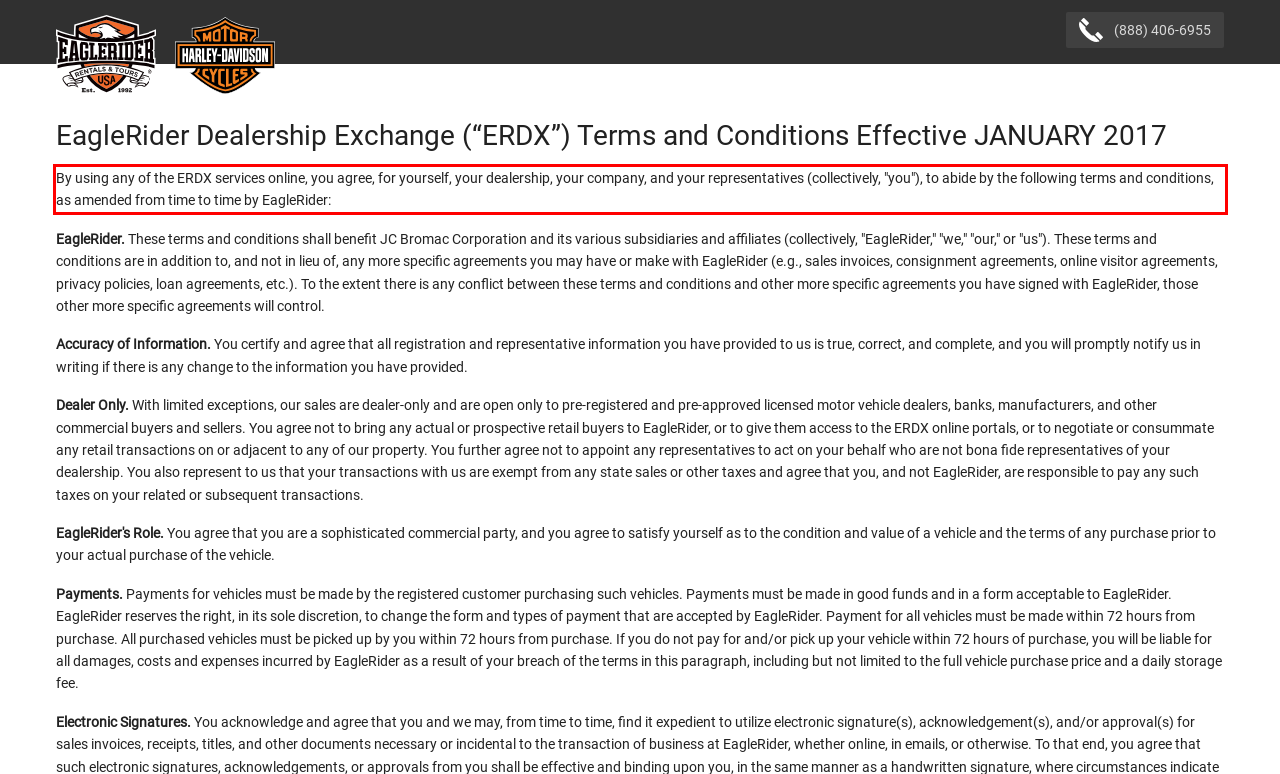You have a screenshot of a webpage with a red bounding box. Use OCR to generate the text contained within this red rectangle.

By using any of the ERDX services online, you agree, for yourself, your dealership, your company, and your representatives (collectively, "you"), to abide by the following terms and conditions, as amended from time to time by EagleRider: